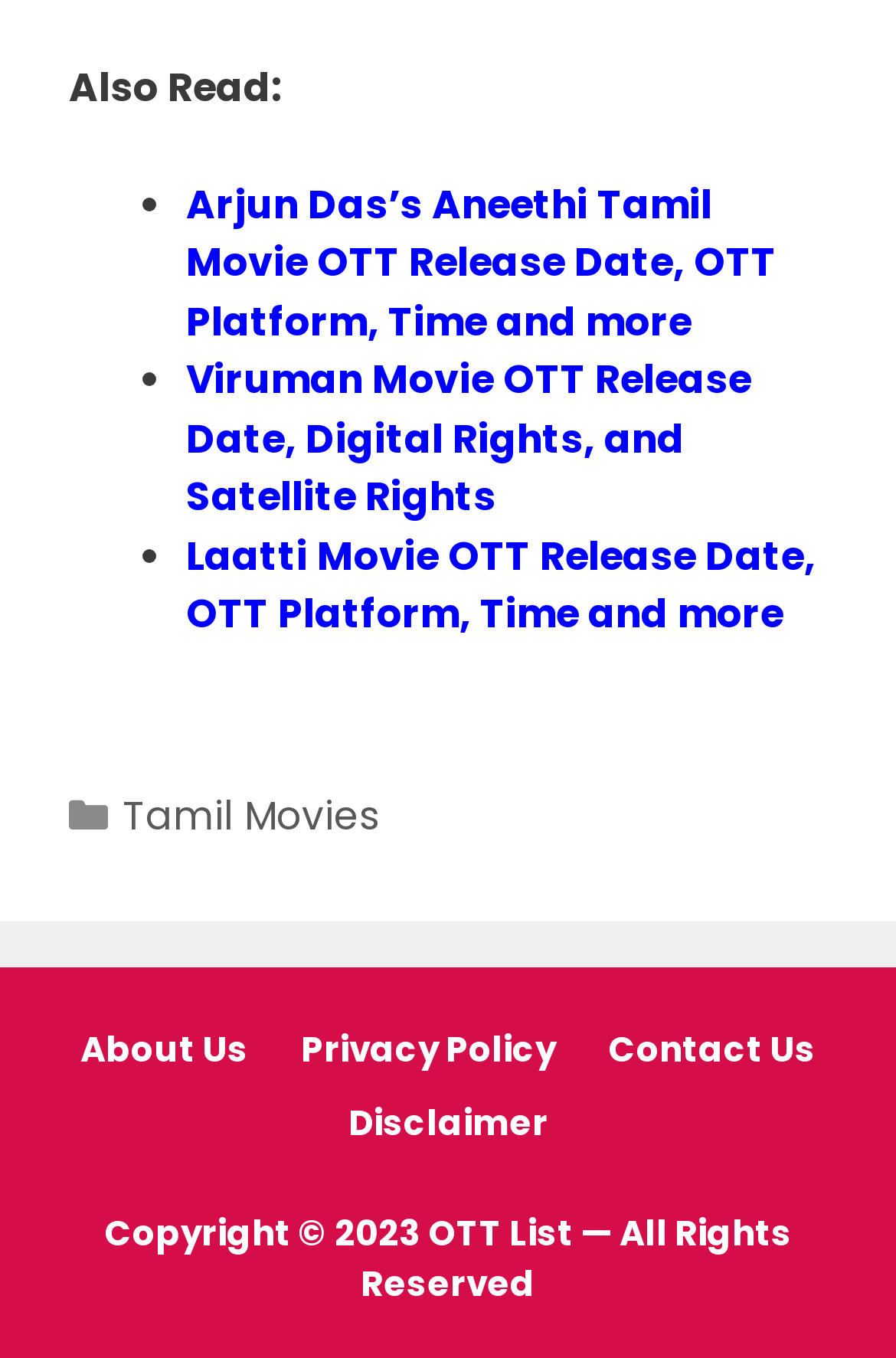Indicate the bounding box coordinates of the element that needs to be clicked to satisfy the following instruction: "read about Arjun Das’s Aneethi Tamil Movie". The coordinates should be four float numbers between 0 and 1, i.e., [left, top, right, bottom].

[0.208, 0.13, 0.867, 0.257]